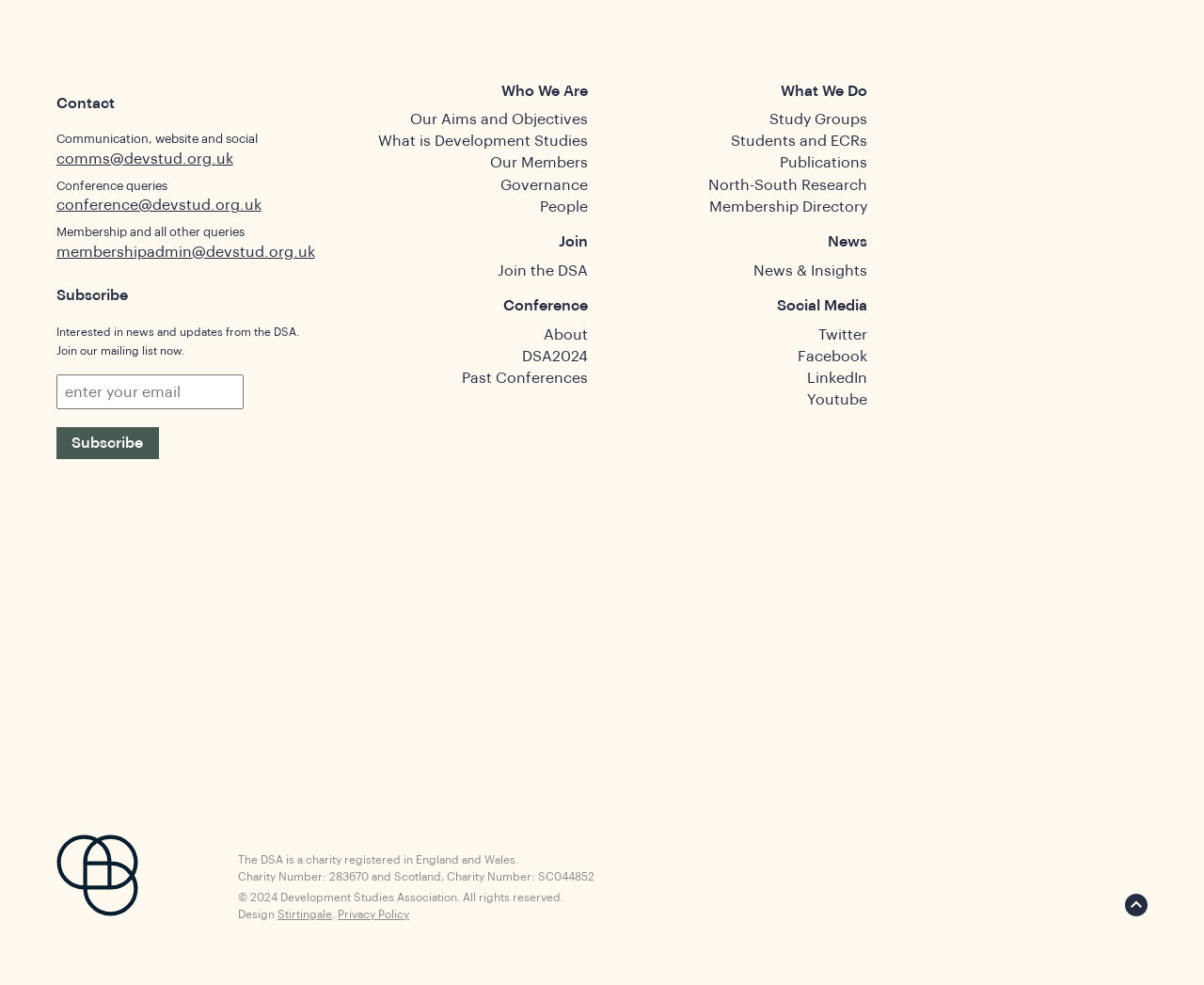What is the purpose of the textbox?
Answer the question using a single word or phrase, according to the image.

Enter email